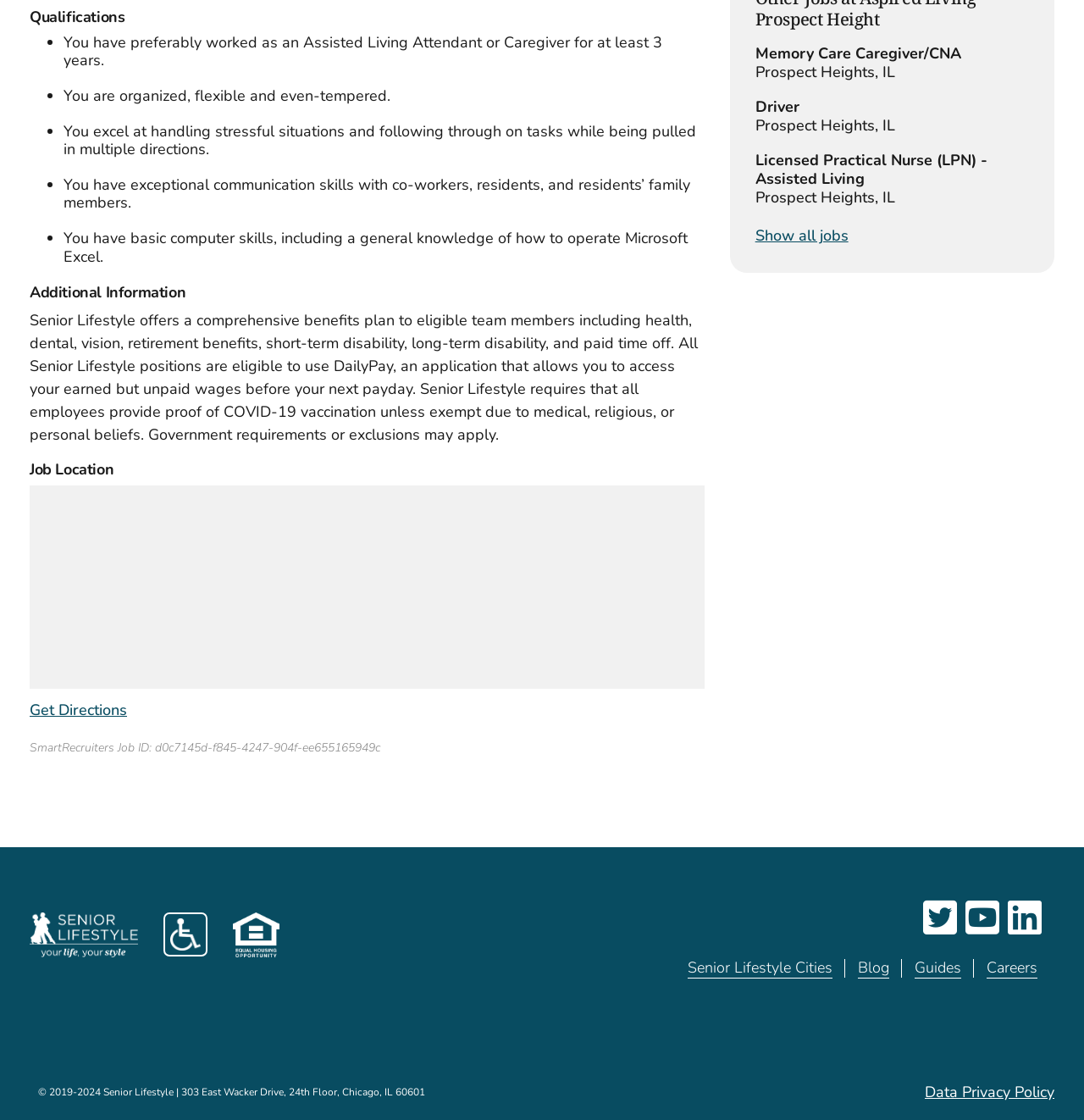Using the provided description: "DriverProspect Heights, IL", find the bounding box coordinates of the corresponding UI element. The output should be four float numbers between 0 and 1, in the format [left, top, right, bottom].

[0.697, 0.088, 0.949, 0.121]